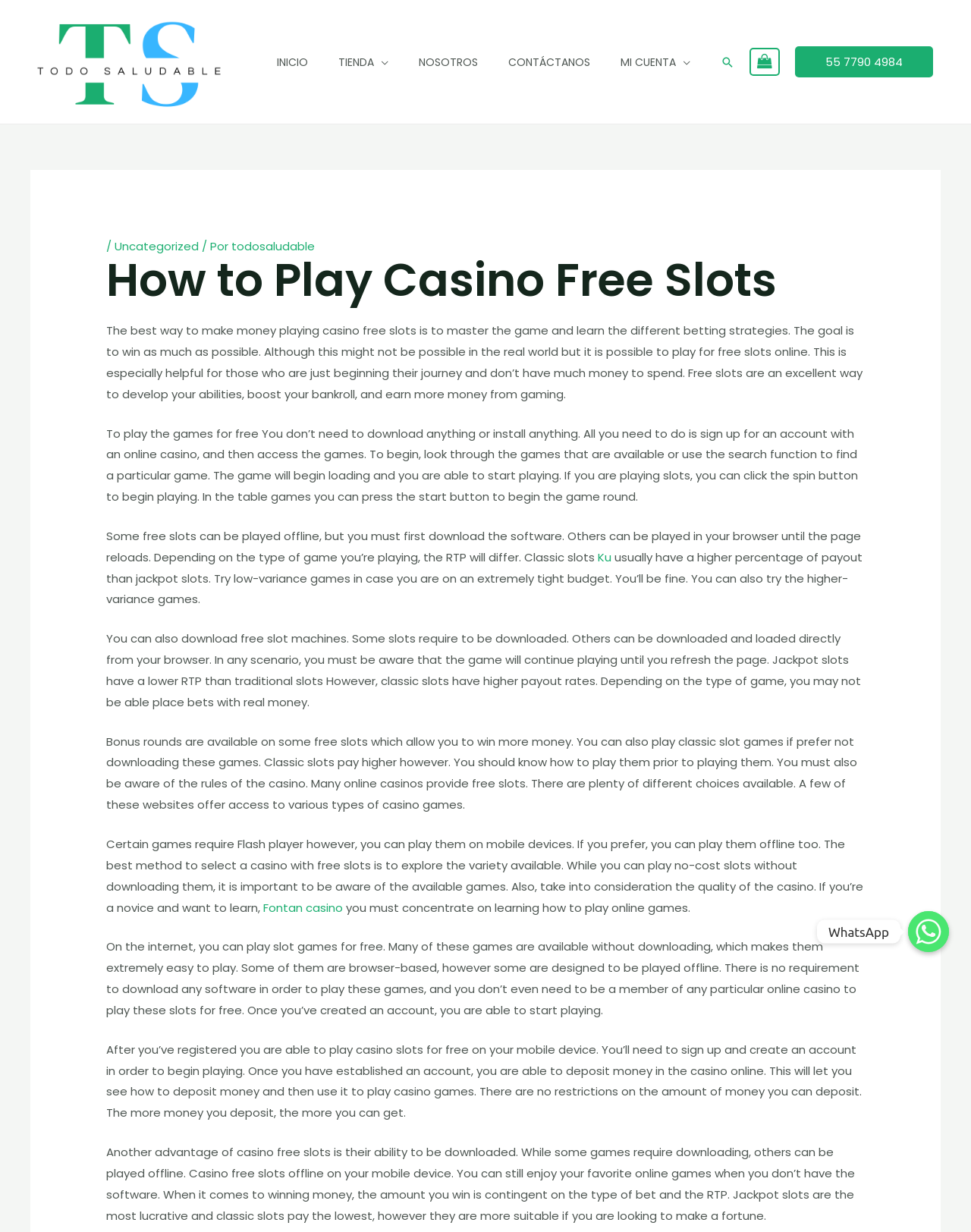Produce an extensive caption that describes everything on the webpage.

The webpage appears to be a health-related website with a focus on casino free slots. At the top left corner, there is a logo and a link to the website's homepage. Next to it, there is a navigation menu with links to various sections of the website, including "INICIO", "TIENDA", "NOSOTROS", "CONTÁCTANOS", and "MI CUENTA". 

On the top right corner, there is a search icon with a link to initiate a search. Beside it, there is a link to view the shopping cart, which is currently empty. The phone number "55 7790 4984" is displayed on the top right side of the page.

The main content of the webpage is an article about how to play casino free slots. The article is divided into several paragraphs, each discussing different aspects of playing free slots, such as mastering the game, learning betting strategies, and understanding the rules of the casino. There are also links to other websites, such as "Ku" and "Fontan casino", scattered throughout the article.

The article is structured with a heading "How to Play Casino Free Slots" at the top, followed by several paragraphs of text. The text is interspersed with links to other websites and resources. At the bottom of the page, there is a link to WhatsApp, accompanied by the WhatsApp logo.

Overall, the webpage appears to be a resource for individuals interested in playing casino free slots, providing information on how to get started and strategies for winning.